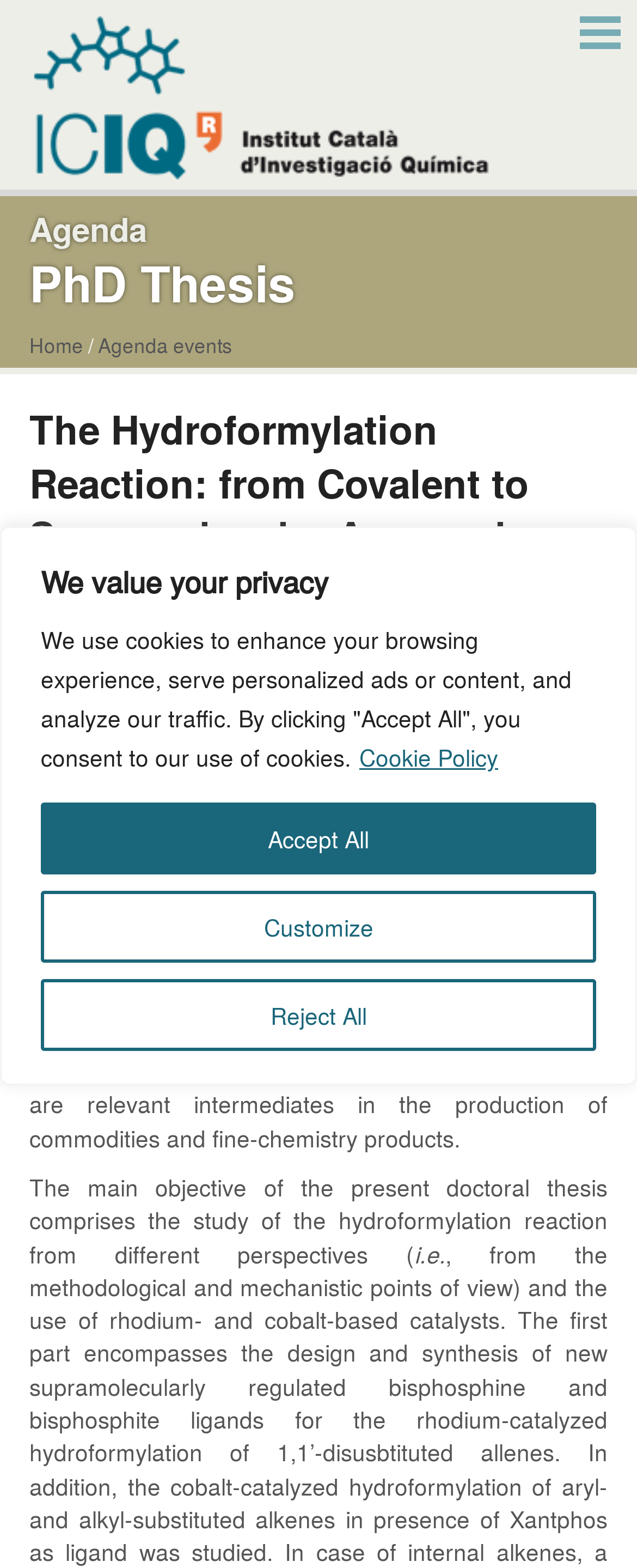Refer to the image and offer a detailed explanation in response to the question: What is the name of the supervisor?

I found the answer by looking at the section that describes the event, where it says 'Supervisor:' followed by the name 'Prof. Anton Vidal'.